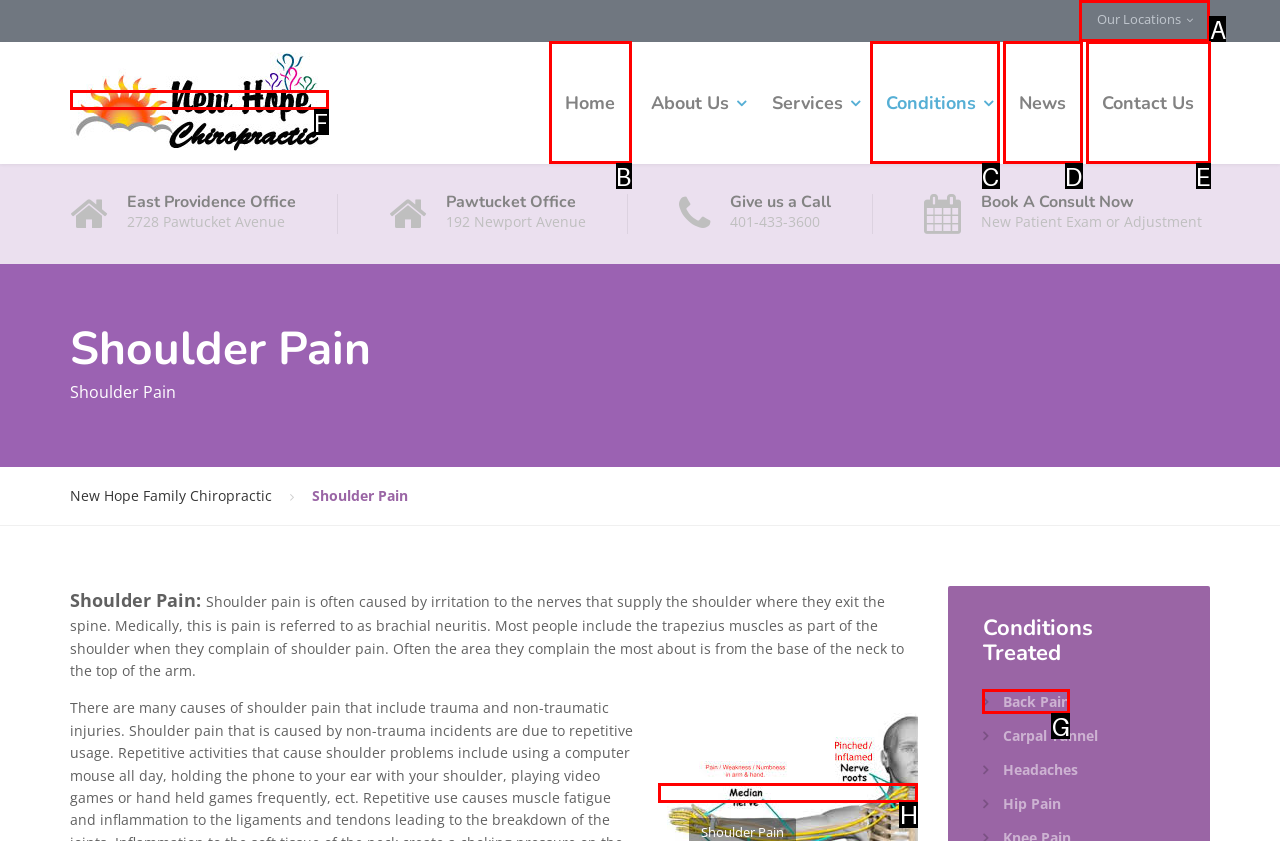Given the description: News, select the HTML element that best matches it. Reply with the letter of your chosen option.

D